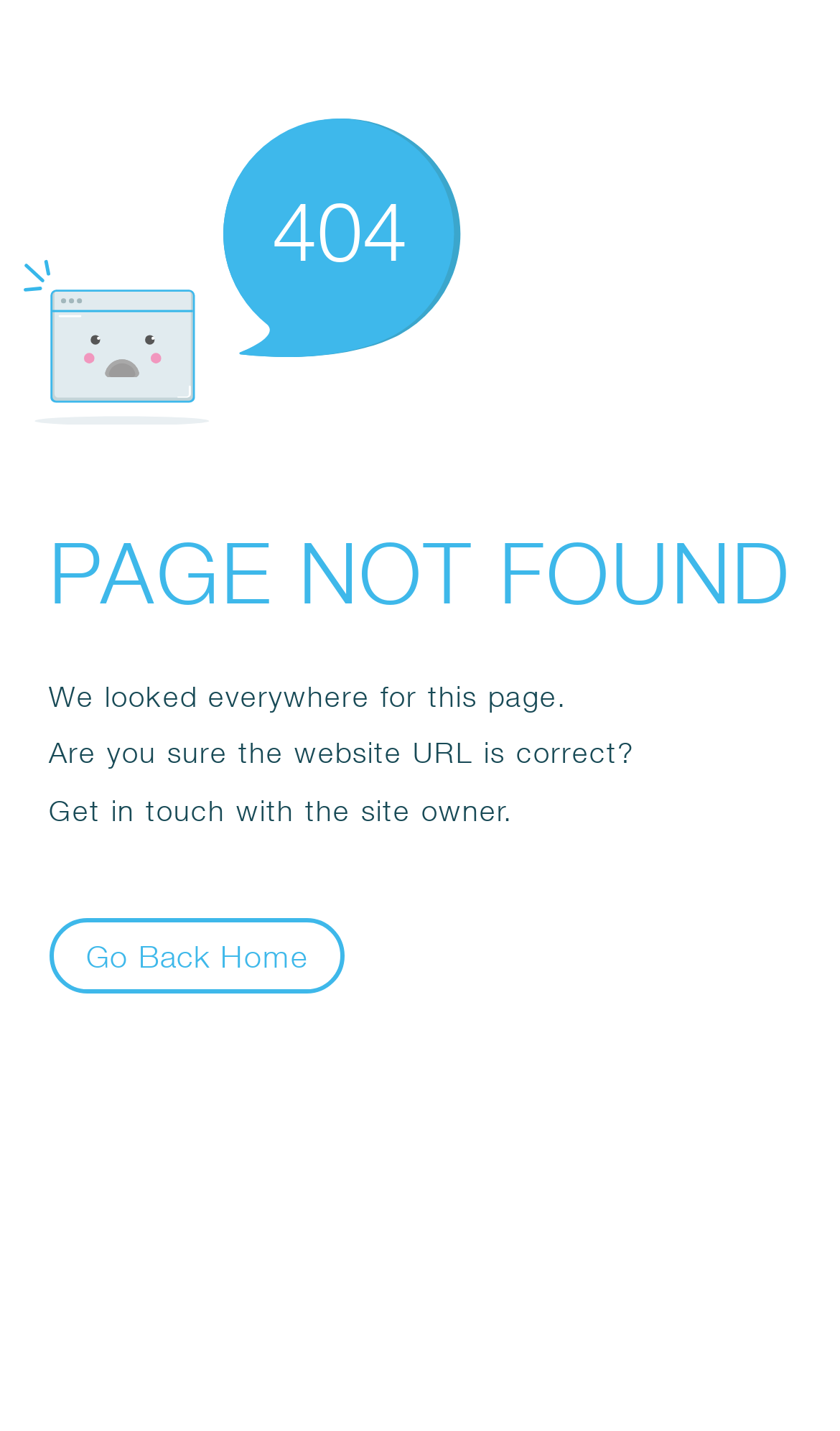What is the suggested action?
Refer to the image and give a detailed answer to the question.

One of the suggested actions is to 'Get in touch with the site owner', which is displayed as a static text, and its bounding box coordinates indicate it is located below the main error message.